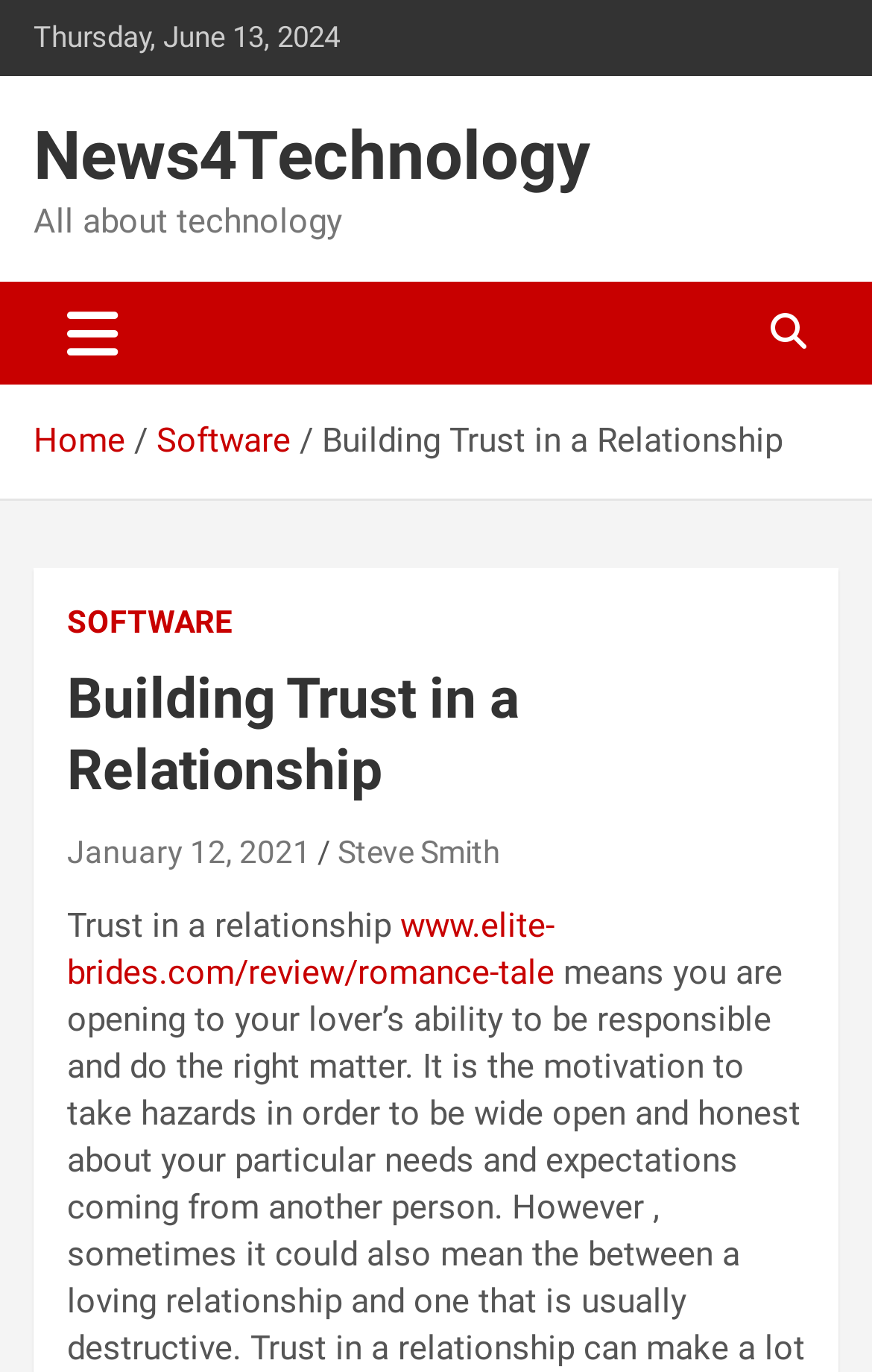What is the category of the article?
Give a detailed and exhaustive answer to the question.

I found the category of the article by looking at the breadcrumbs navigation, where it says 'Home > Software > Building Trust in a Relationship'.